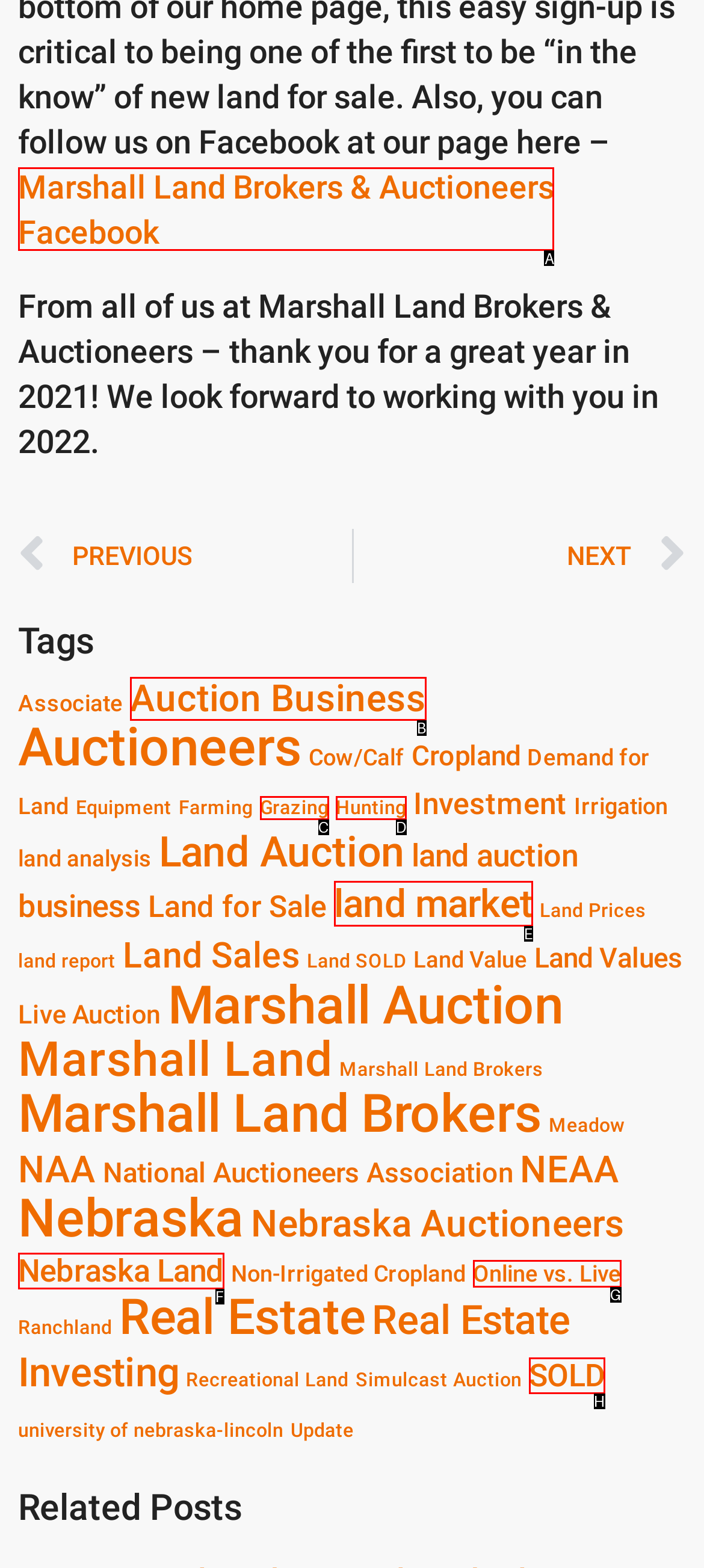From the available options, which lettered element should I click to complete this task: Click on the 'Marshall Land Brokers & Auctioneers Facebook' link?

A